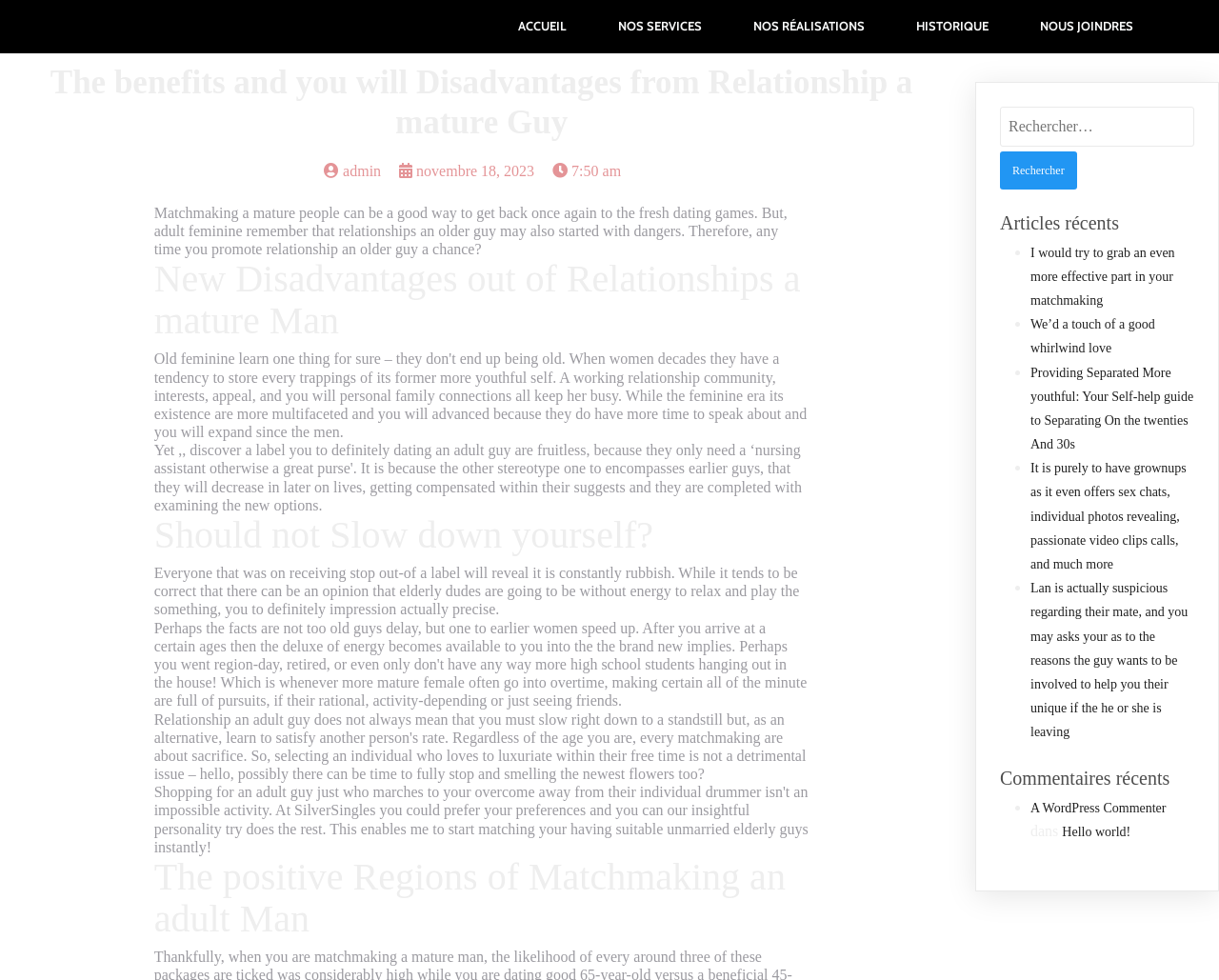Please identify the bounding box coordinates of the element on the webpage that should be clicked to follow this instruction: "Read the 'The benefits and Disadvantages from Relationship a mature Guy' article". The bounding box coordinates should be given as four float numbers between 0 and 1, formatted as [left, top, right, bottom].

[0.041, 0.065, 0.749, 0.143]